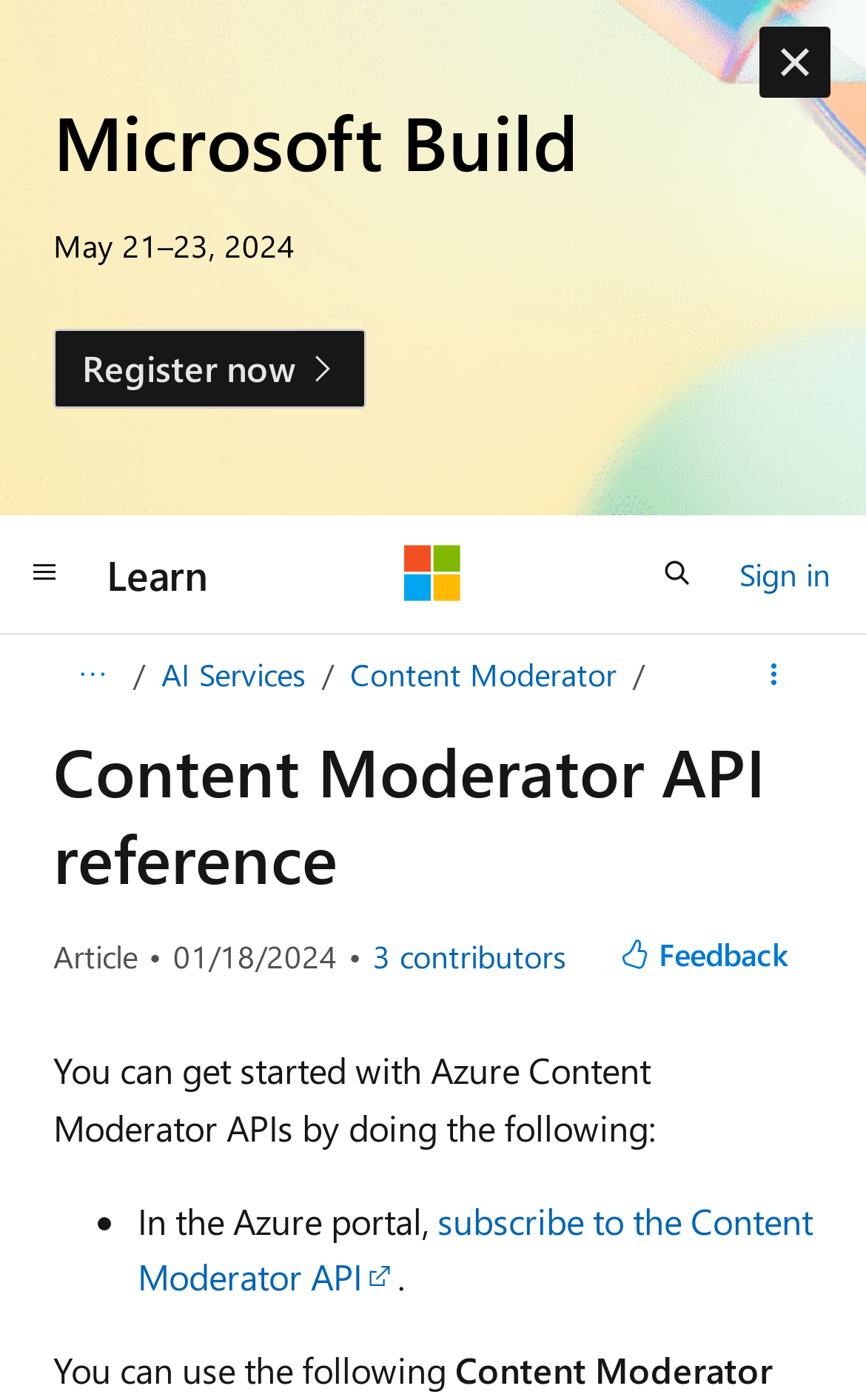Identify the bounding box coordinates for the UI element described as: "Feedback".

[0.688, 0.657, 0.938, 0.707]